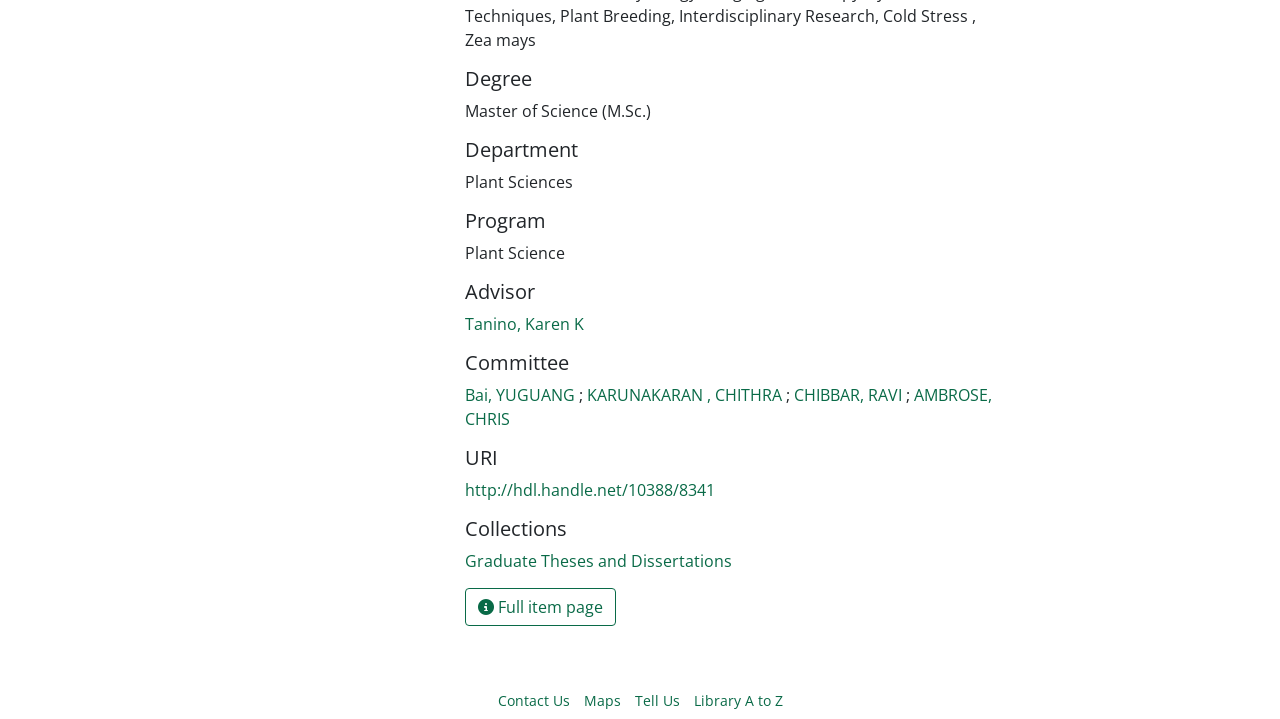Indicate the bounding box coordinates of the clickable region to achieve the following instruction: "Contact Us."

[0.389, 0.959, 0.445, 0.988]